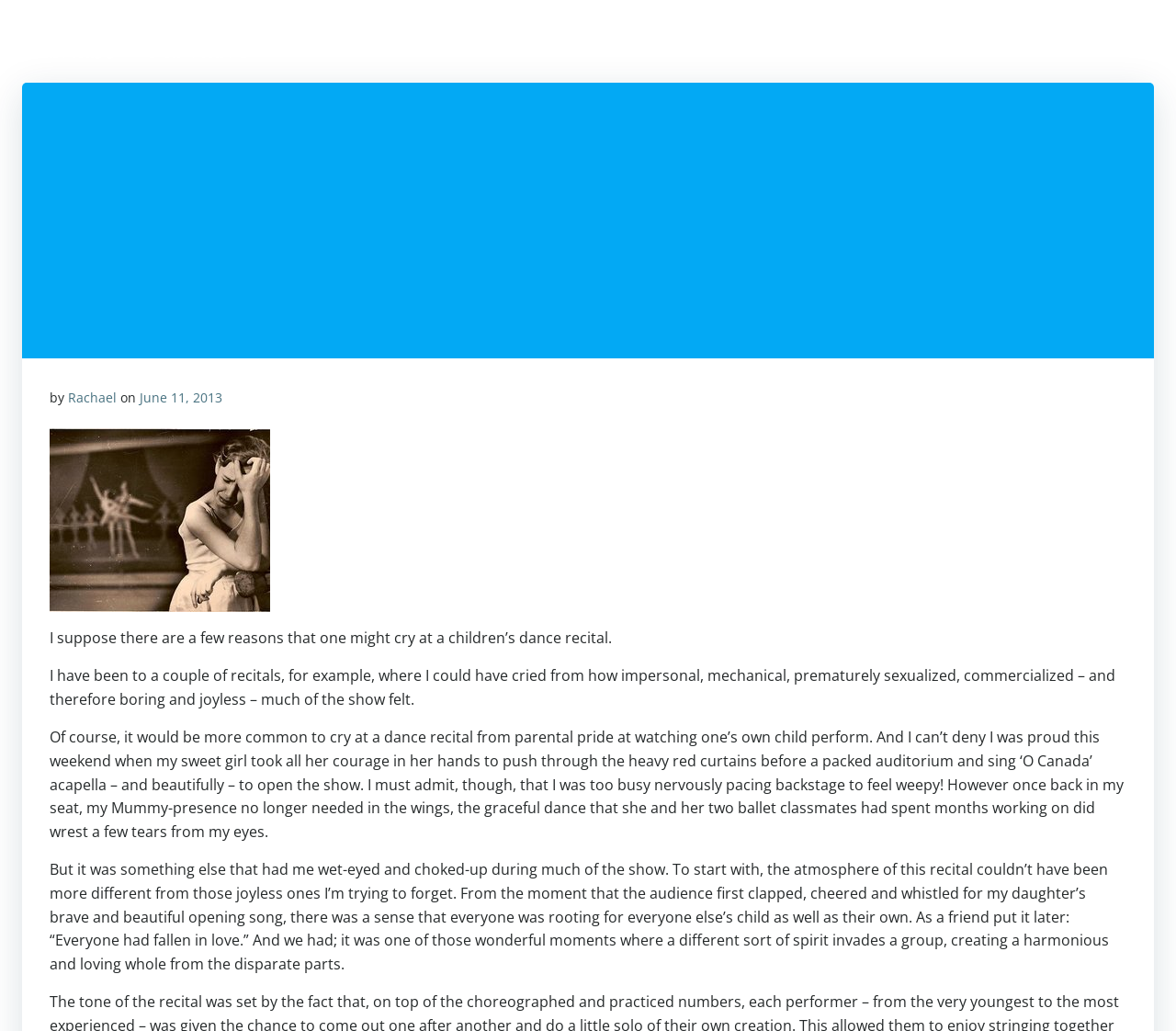Determine the bounding box coordinates of the area to click in order to meet this instruction: "Click on the 'CONTACT' link".

[0.93, 0.036, 0.98, 0.055]